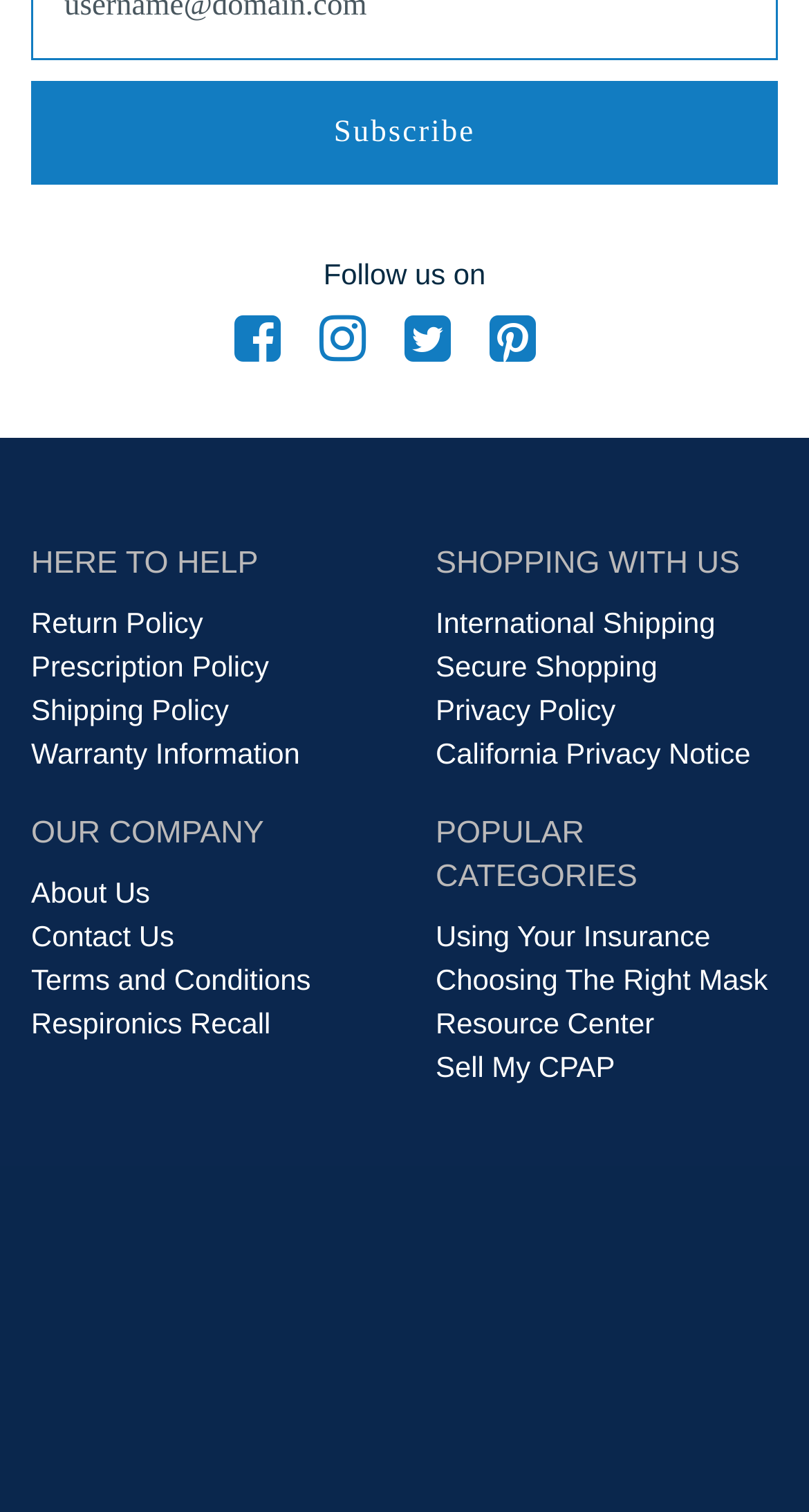What social media platforms are available for following?
Please analyze the image and answer the question with as much detail as possible.

The webpage provides four social media links, represented by icons, which are Facebook, Twitter, Instagram, and YouTube, allowing users to follow the company's social media accounts.